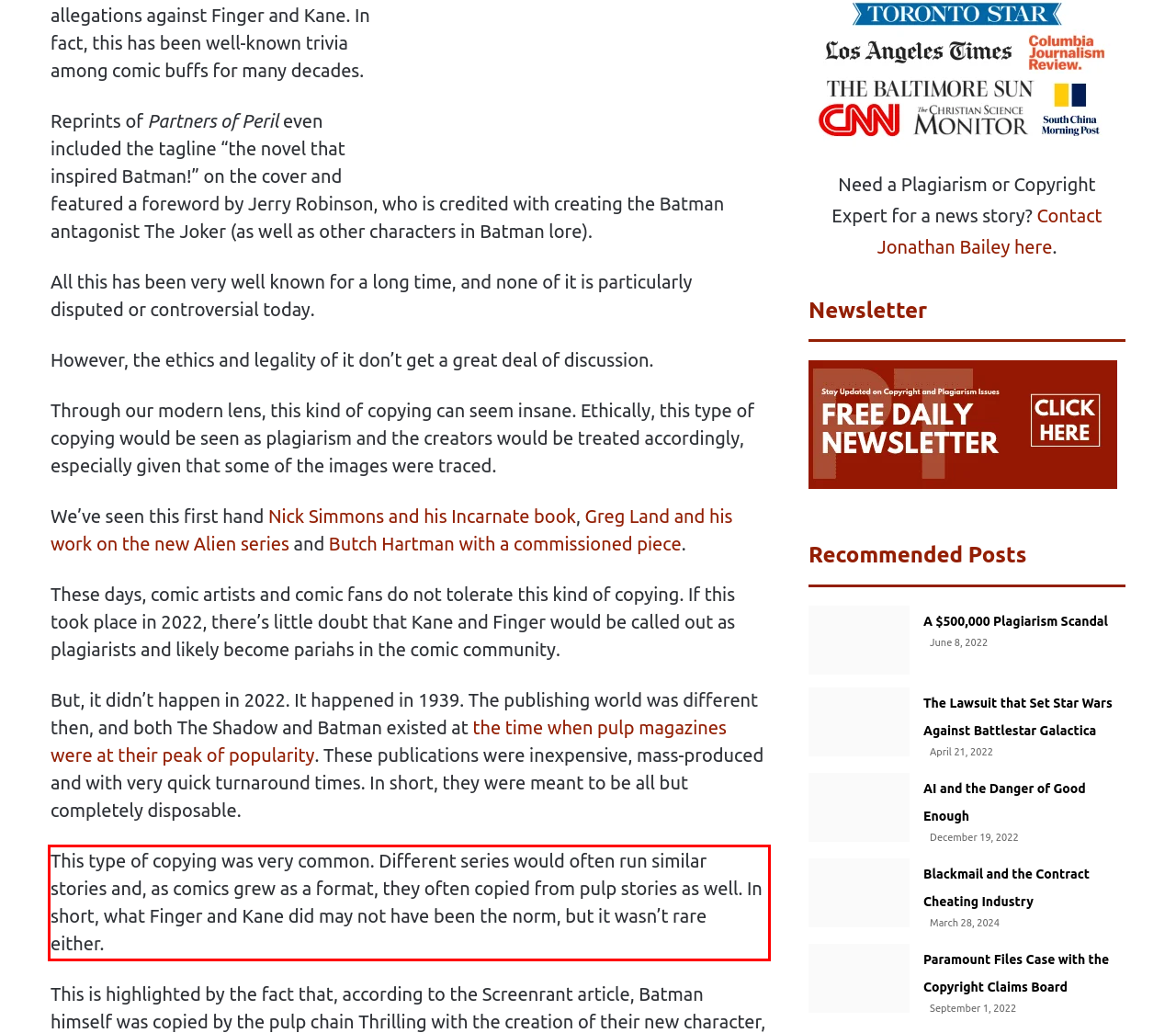Extract and provide the text found inside the red rectangle in the screenshot of the webpage.

This type of copying was very common. Different series would often run similar stories and, as comics grew as a format, they often copied from pulp stories as well. In short, what Finger and Kane did may not have been the norm, but it wasn’t rare either.